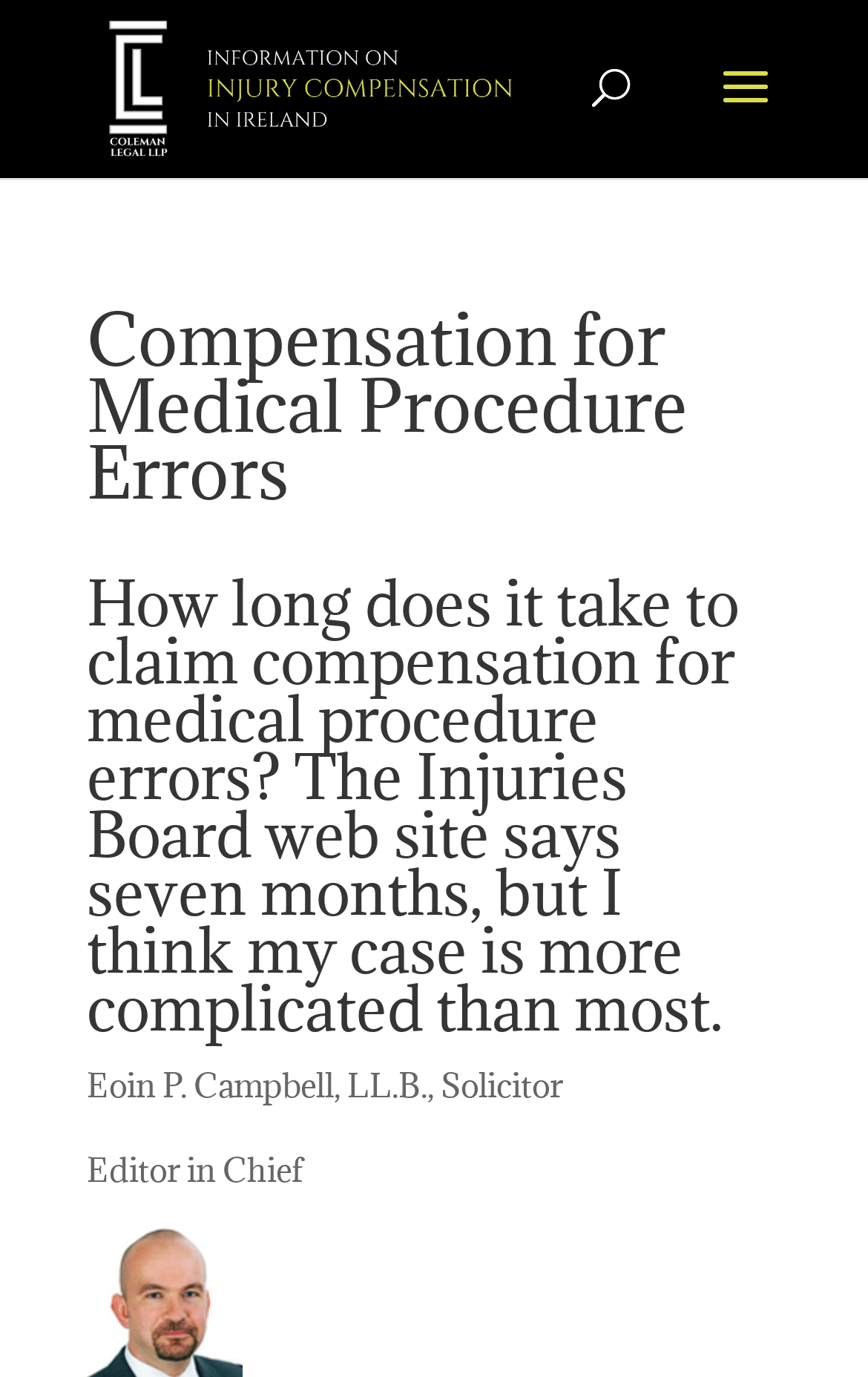Respond to the following question with a brief word or phrase:
What is the position of the search bar on this webpage?

top center